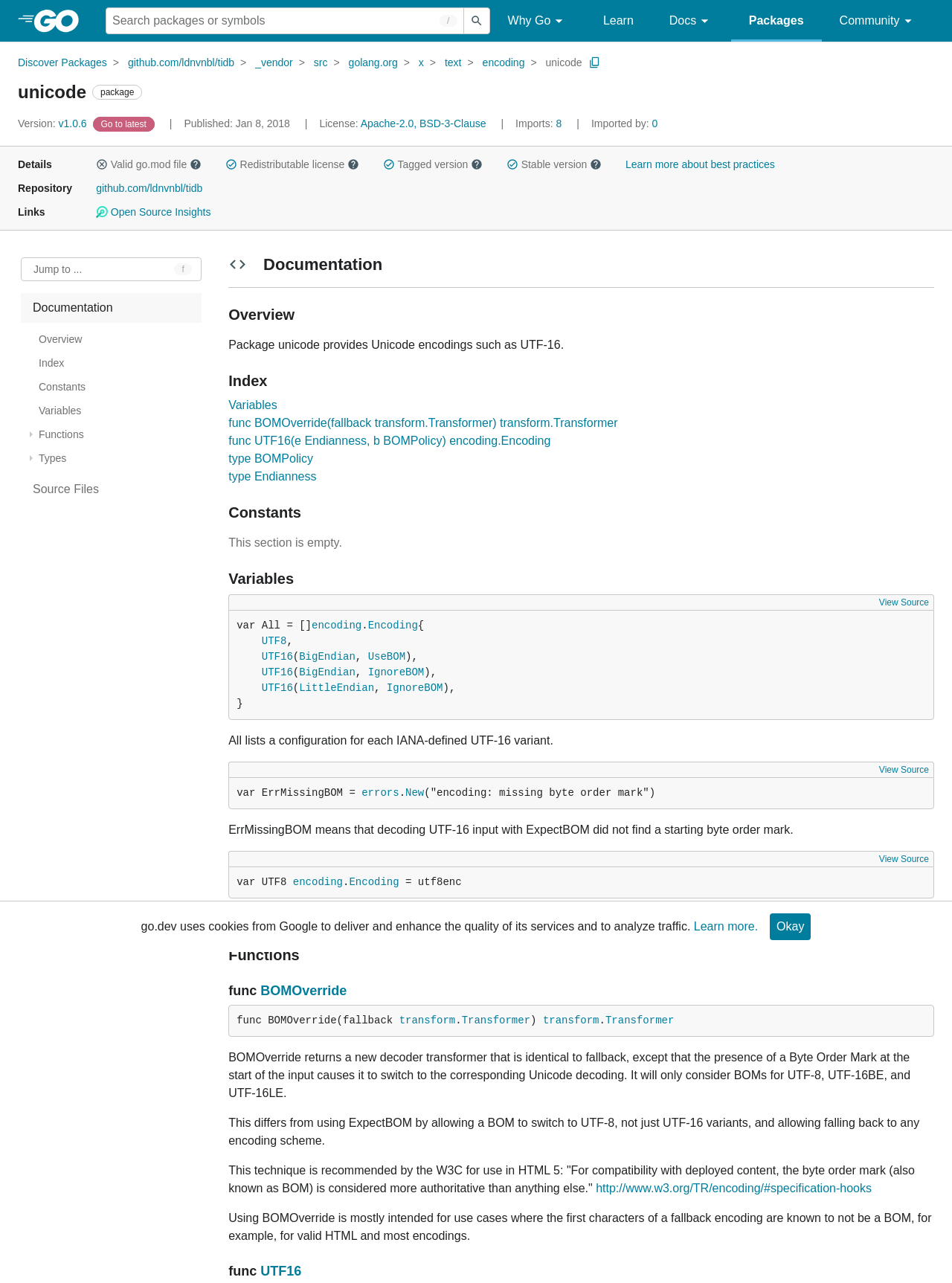What is the version of the package?
Kindly offer a comprehensive and detailed response to the question.

The version of the package can be found in the link element with the text 'Version: v1.0.6' which is located in the section with the heading 'Details'.